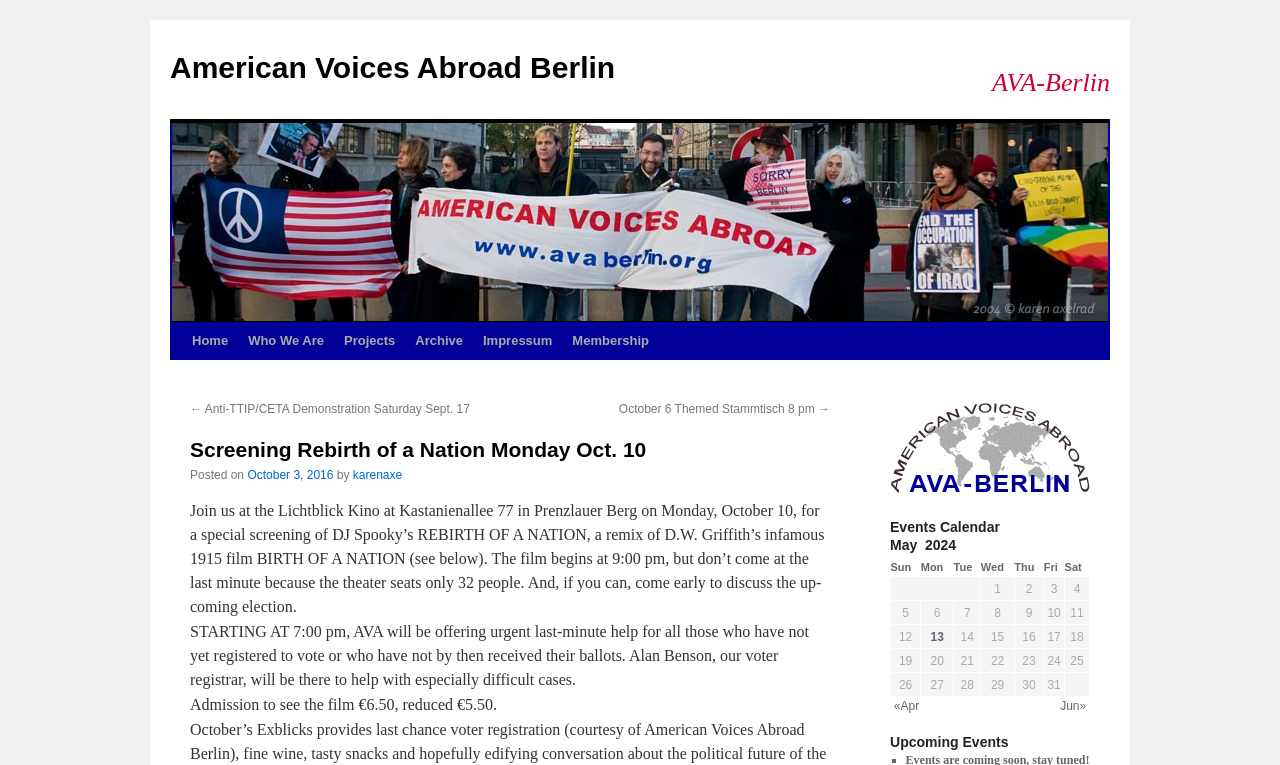Please find and generate the text of the main heading on the webpage.

Screening Rebirth of a Nation Monday Oct. 10